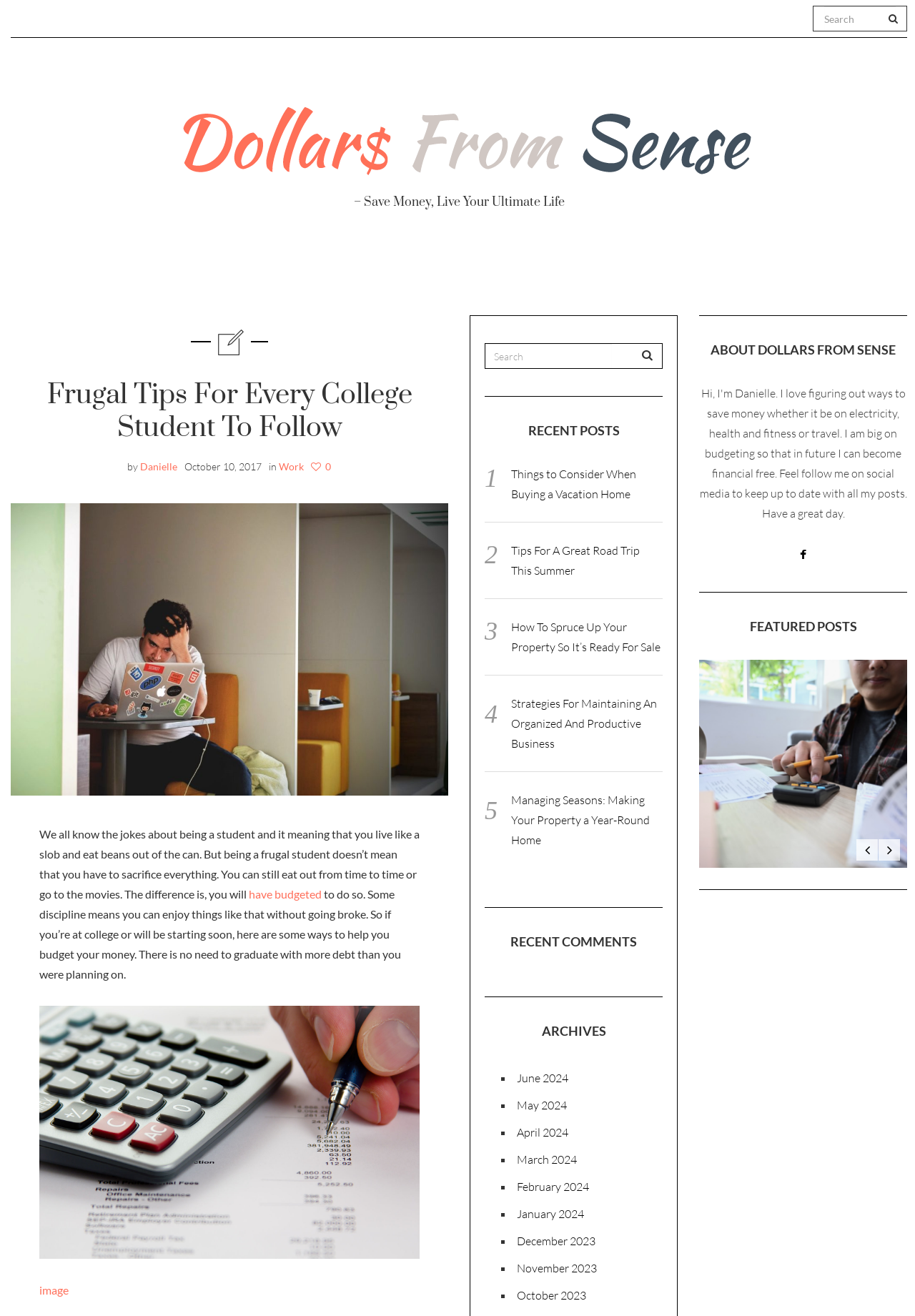Answer the question with a brief word or phrase:
What are the categories listed in the top navigation menu?

ABOUT, HEALTH, PERSONAL FINANCE, TRAVEL, WORK, REAL ESTATE